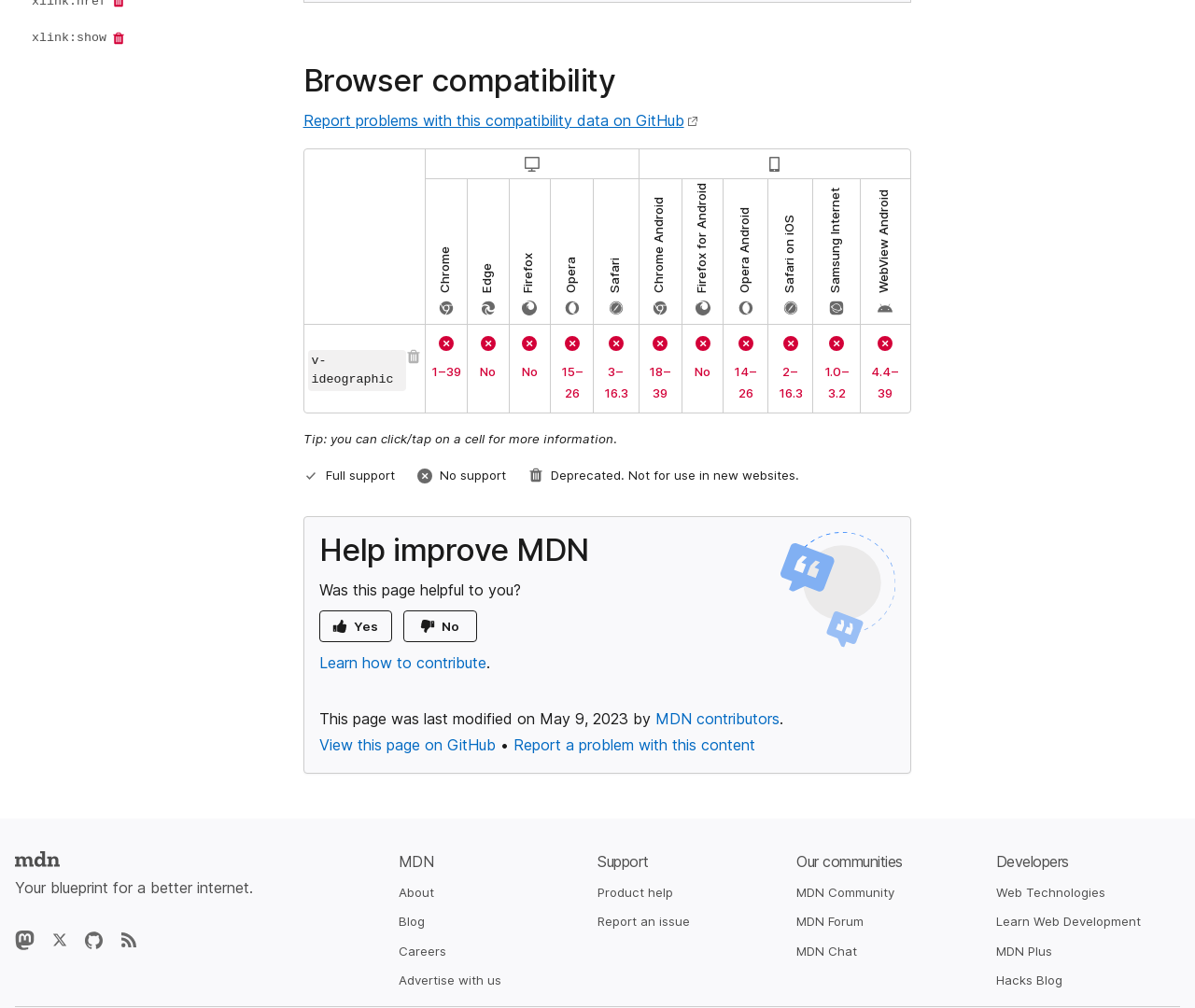Kindly provide the bounding box coordinates of the section you need to click on to fulfill the given instruction: "Share on Twitter".

None